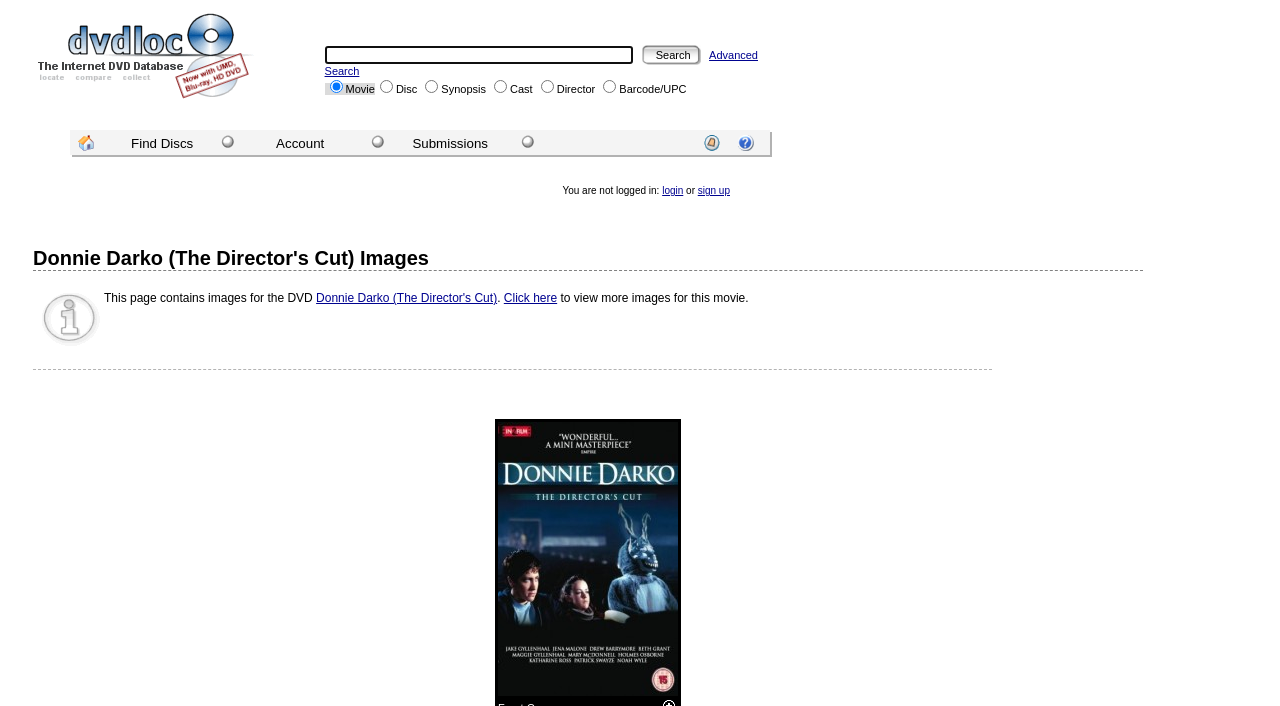Answer the following query concisely with a single word or phrase:
How many radio buttons are there for selecting search options?

6